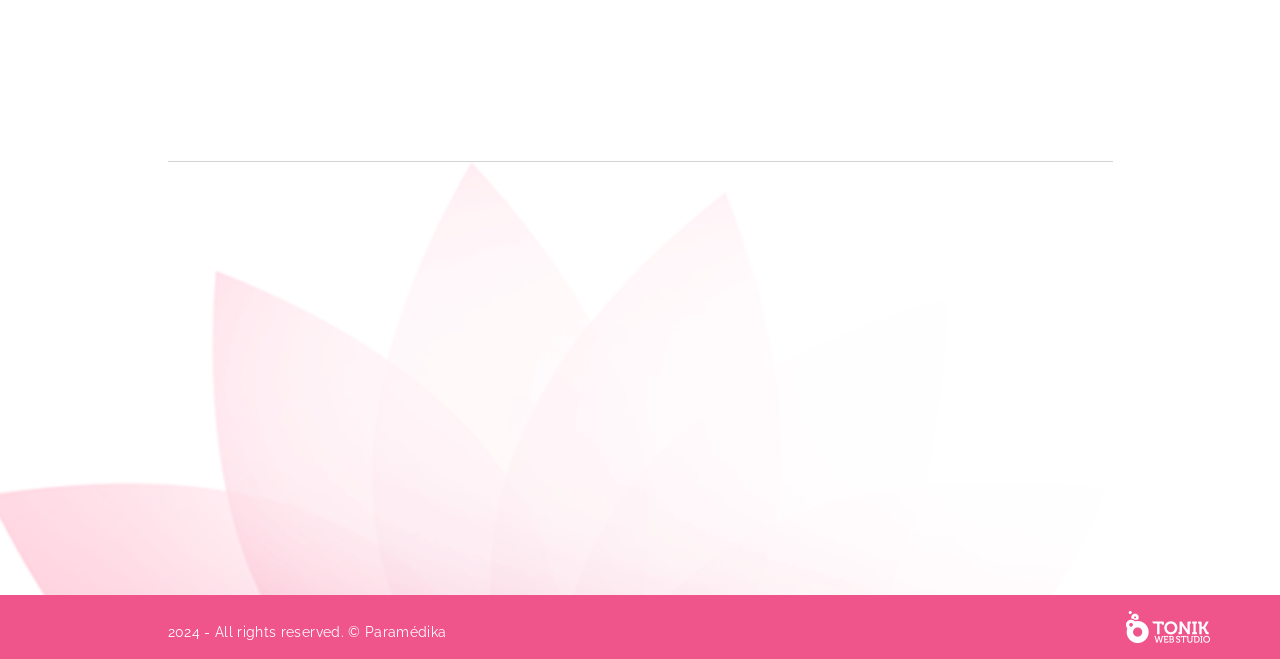Please determine the bounding box coordinates of the element to click on in order to accomplish the following task: "Click the 'Submit' button". Ensure the coordinates are four float numbers ranging from 0 to 1, i.e., [left, top, right, bottom].

[0.777, 0.177, 0.832, 0.204]